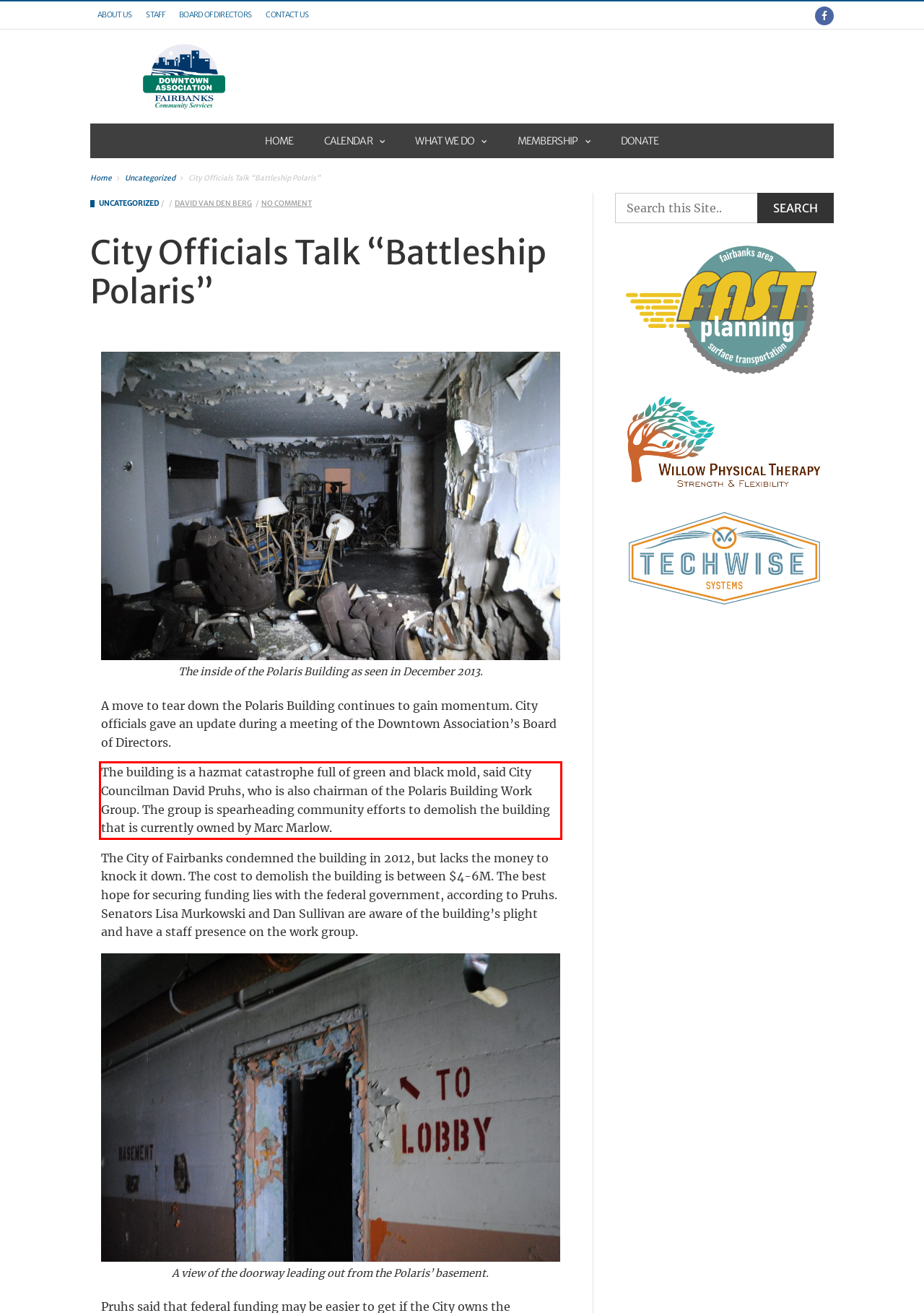Please look at the webpage screenshot and extract the text enclosed by the red bounding box.

The building is a hazmat catastrophe full of green and black mold, said City Councilman David Pruhs, who is also chairman of the Polaris Building Work Group. The group is spearheading community efforts to demolish the building that is currently owned by Marc Marlow.